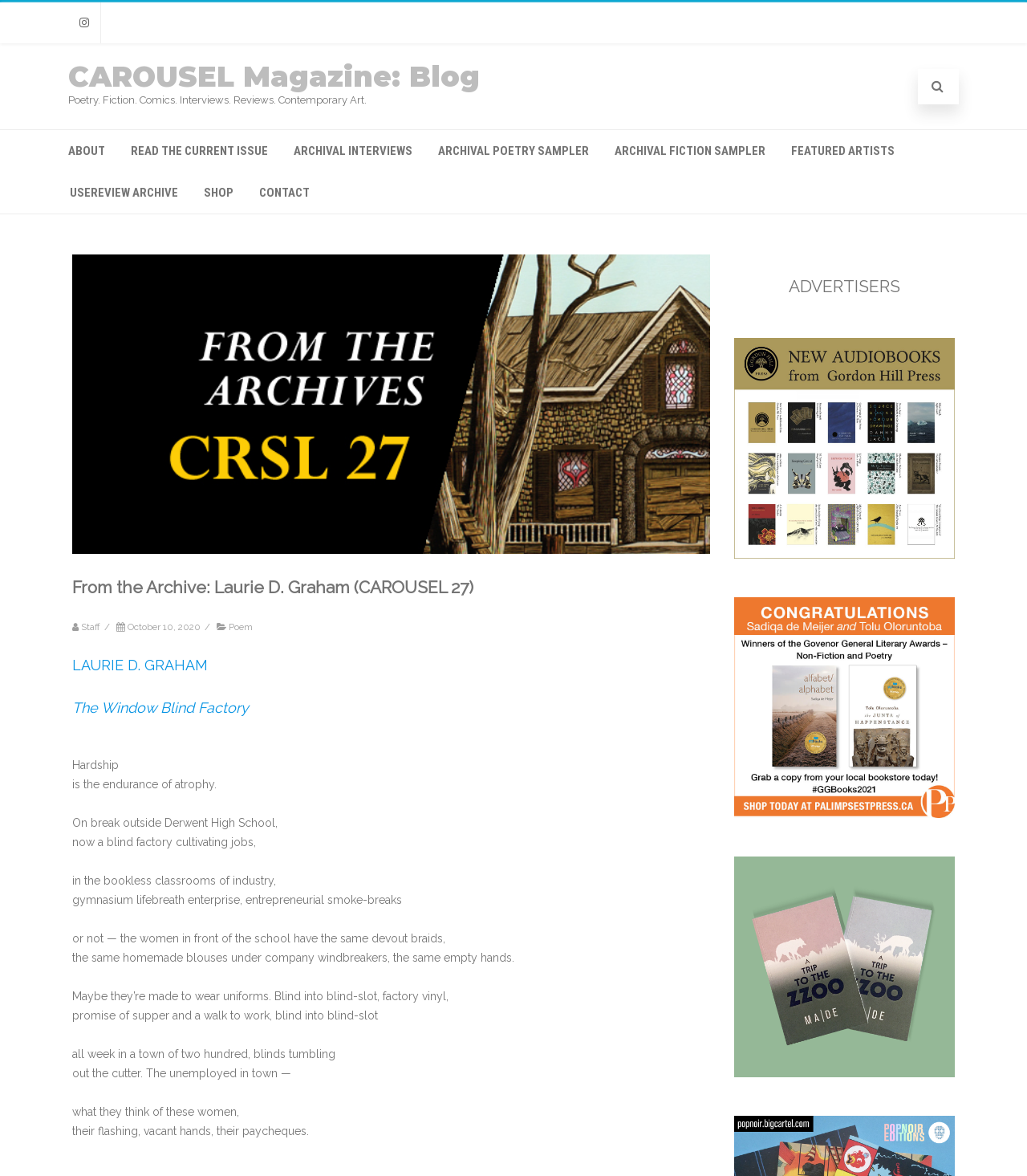Pinpoint the bounding box coordinates of the element that must be clicked to accomplish the following instruction: "Click the Instagram link". The coordinates should be in the format of four float numbers between 0 and 1, i.e., [left, top, right, bottom].

[0.066, 0.002, 0.098, 0.037]